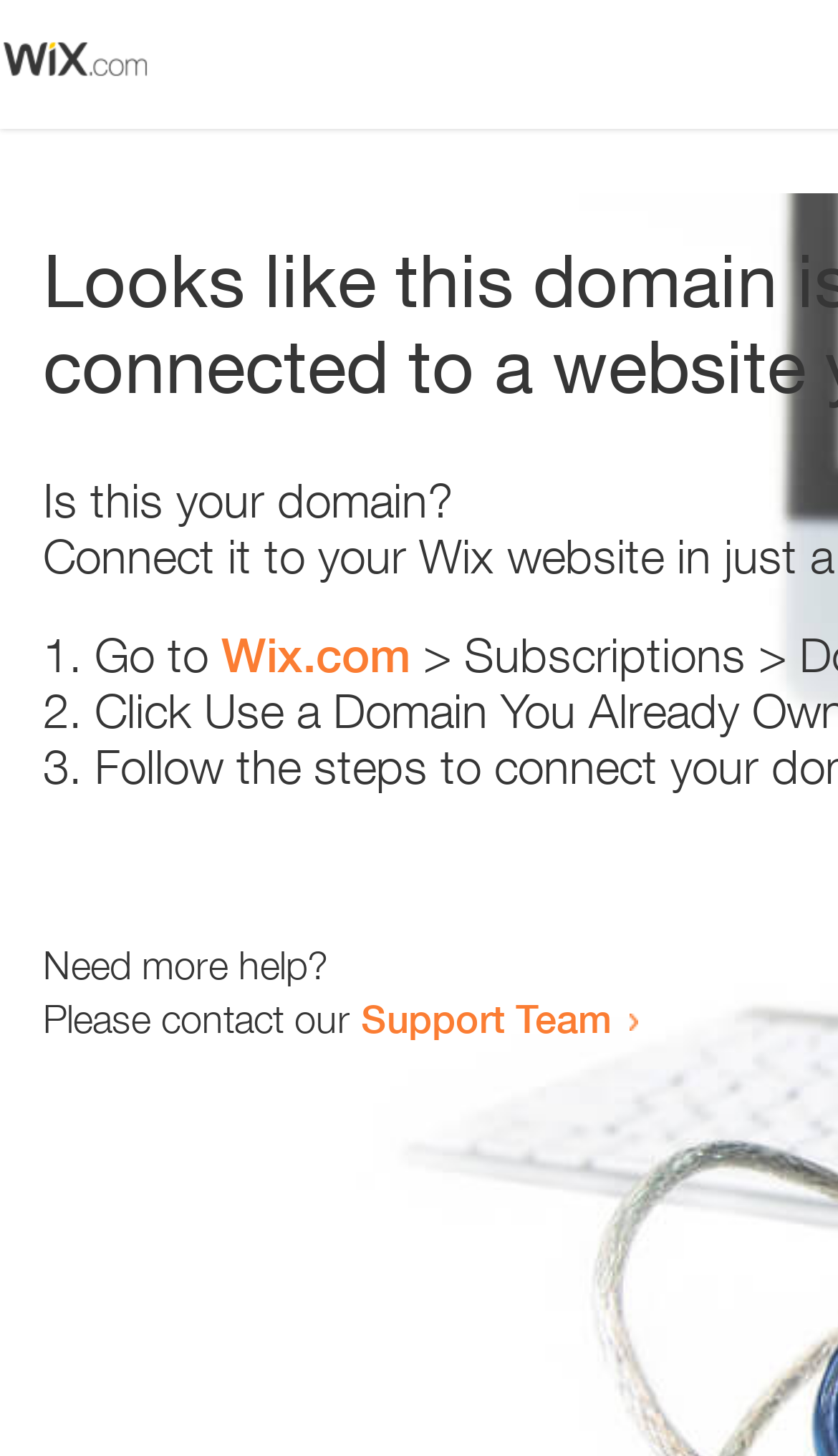What is the tone of the webpage?
Answer the question with as much detail as you can, using the image as a reference.

The webpage contains phrases such as 'Is this your domain?' and 'Need more help?' which suggests a helpful tone. The webpage is providing guidance and support to the user.